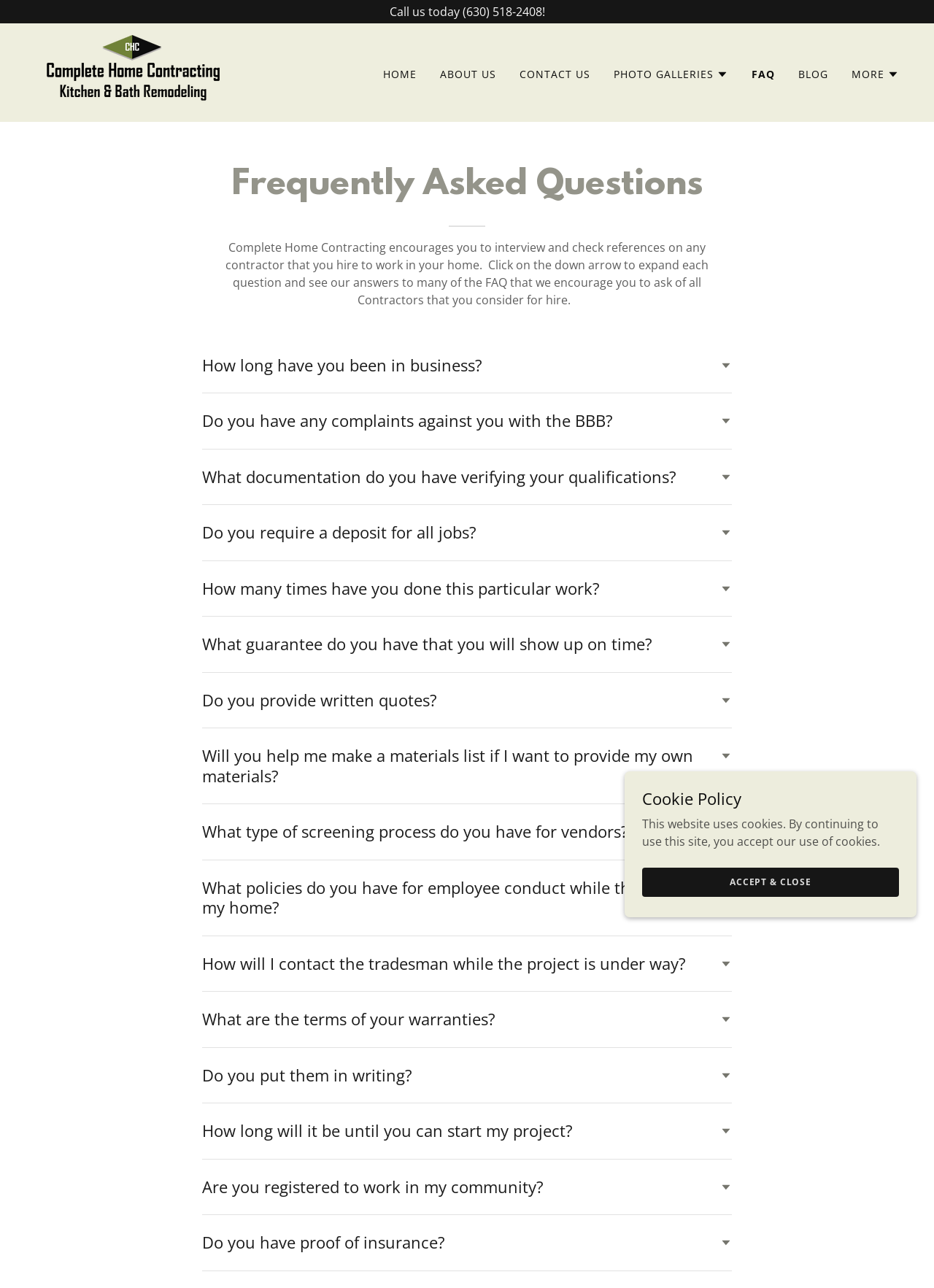Respond to the following question using a concise word or phrase: 
How many FAQs are listed on this webpage?

17